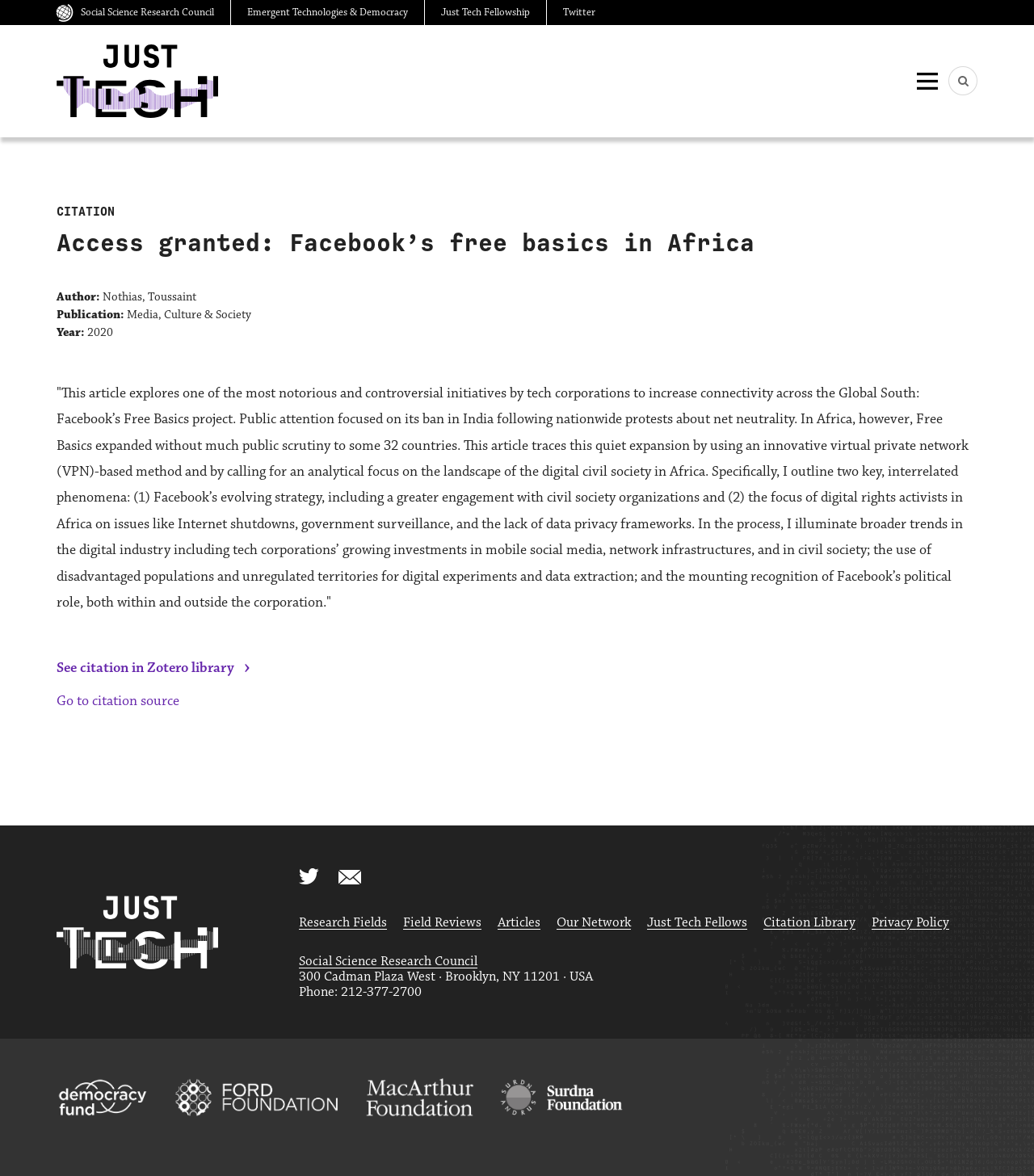Can you look at the image and give a comprehensive answer to the question:
What is the name of the author of the article?

The author's name can be found in the description list detail section, where it is stated as 'Author: Nothias, Toussaint'.